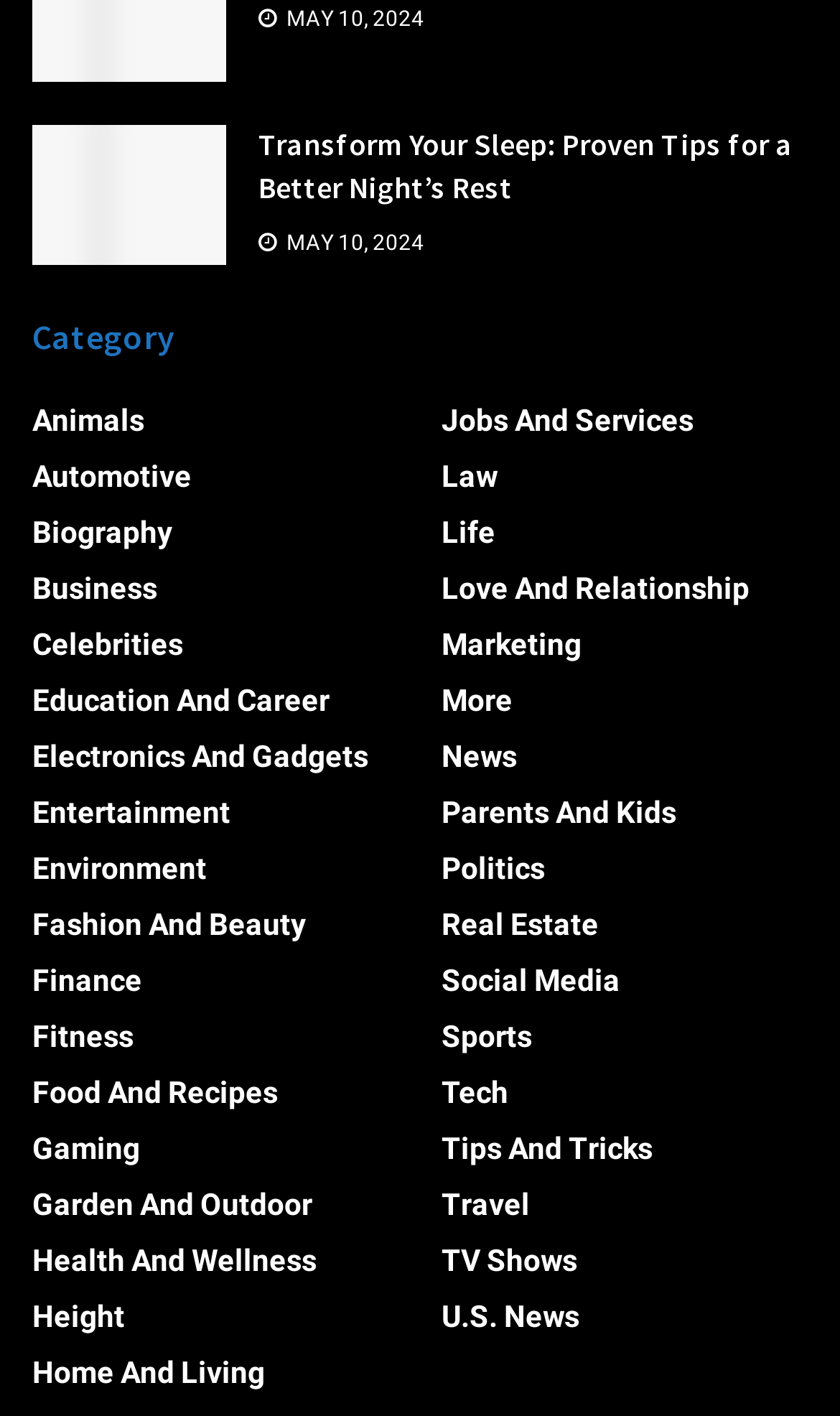Determine the bounding box coordinates for the region that must be clicked to execute the following instruction: "Select 'Animals' category".

[0.038, 0.285, 0.172, 0.309]